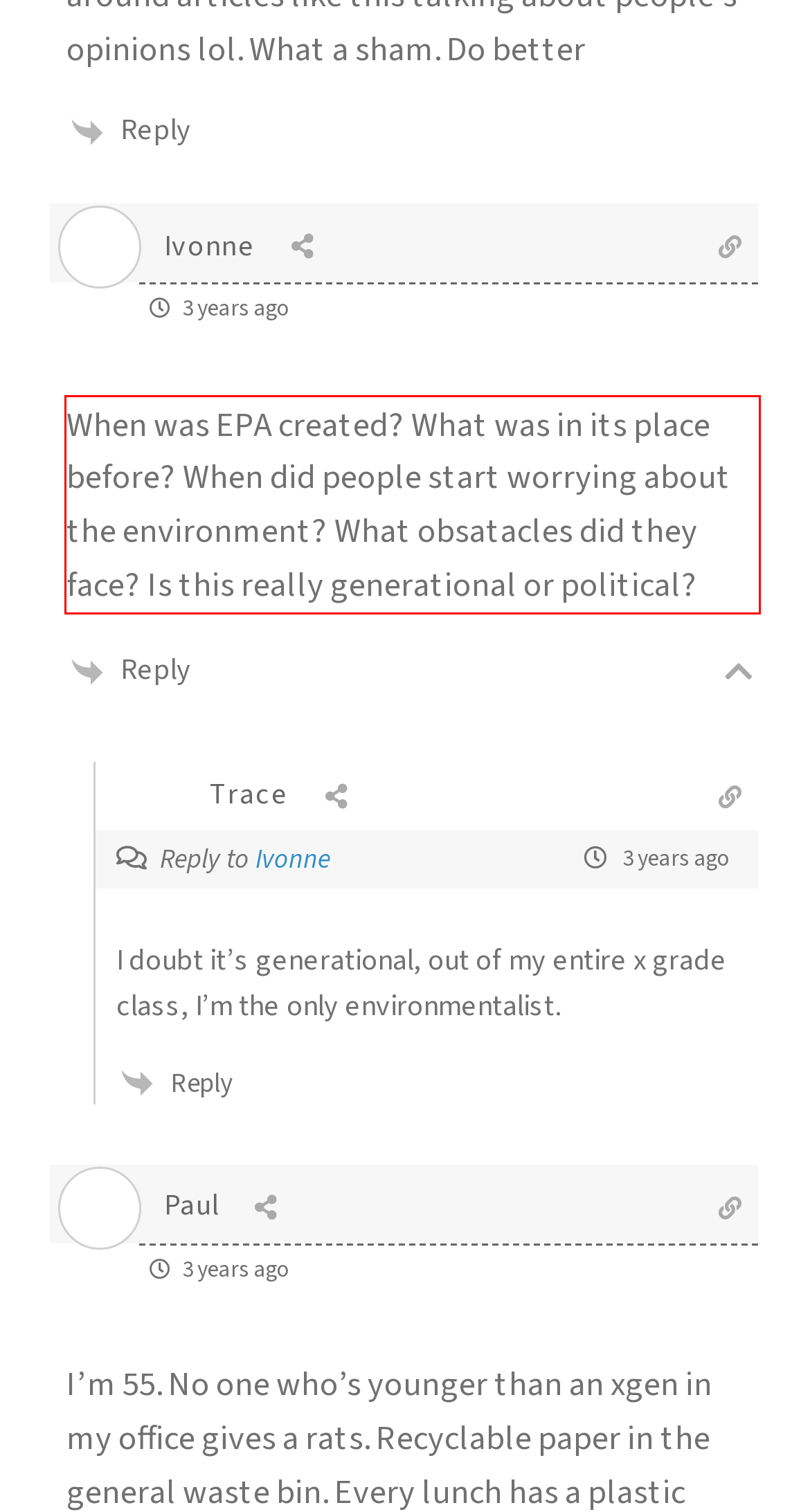Examine the screenshot of the webpage, locate the red bounding box, and perform OCR to extract the text contained within it.

When was EPA created? What was in its place before? When did people start worrying about the environment? What obsatacles did they face? Is this really generational or political?